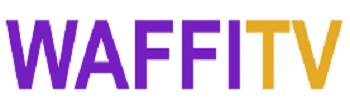Provide an in-depth description of all elements within the image.

The image features the logo of WAFFITV, showcasing a modern and colorful design. The logo consists of the word "WAFFITV," with "WAFFI" rendered in a vibrant purple and "TV" in a striking orange. This visually engaging branding is likely intended to capture the attention of viewers and convey a sense of innovation in audiovisual content. The logo's design suggests a contemporary media platform that may focus on streaming or broadcasting, appealing to a diverse audience interested in television entertainment and multimedia experiences.